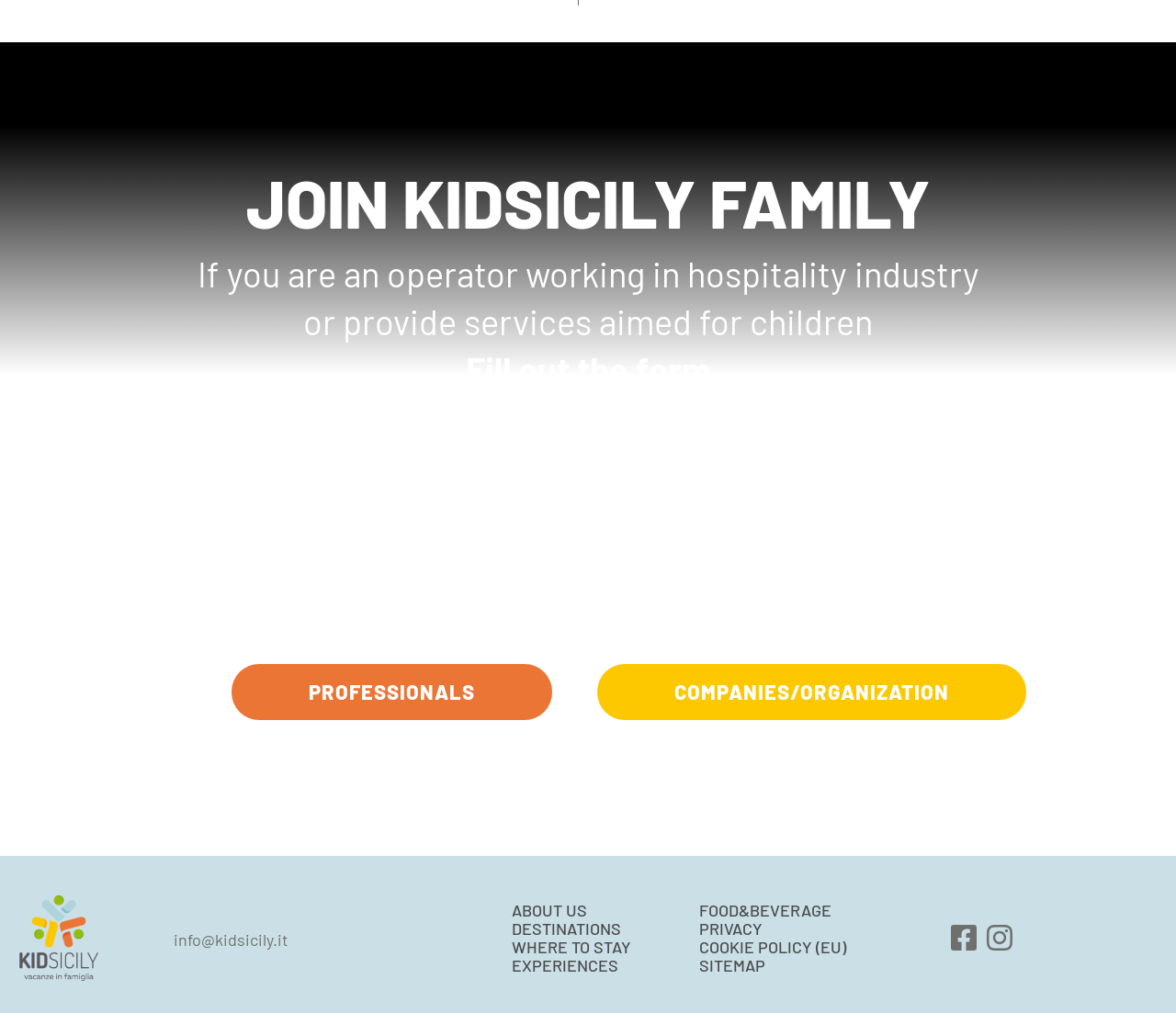Identify the bounding box coordinates of the clickable region necessary to fulfill the following instruction: "Click on the 'KidSicily Vacanze in famiglia Sicilia' link". The bounding box coordinates should be four float numbers between 0 and 1, i.e., [left, top, right, bottom].

[0.0, 0.881, 0.1, 0.971]